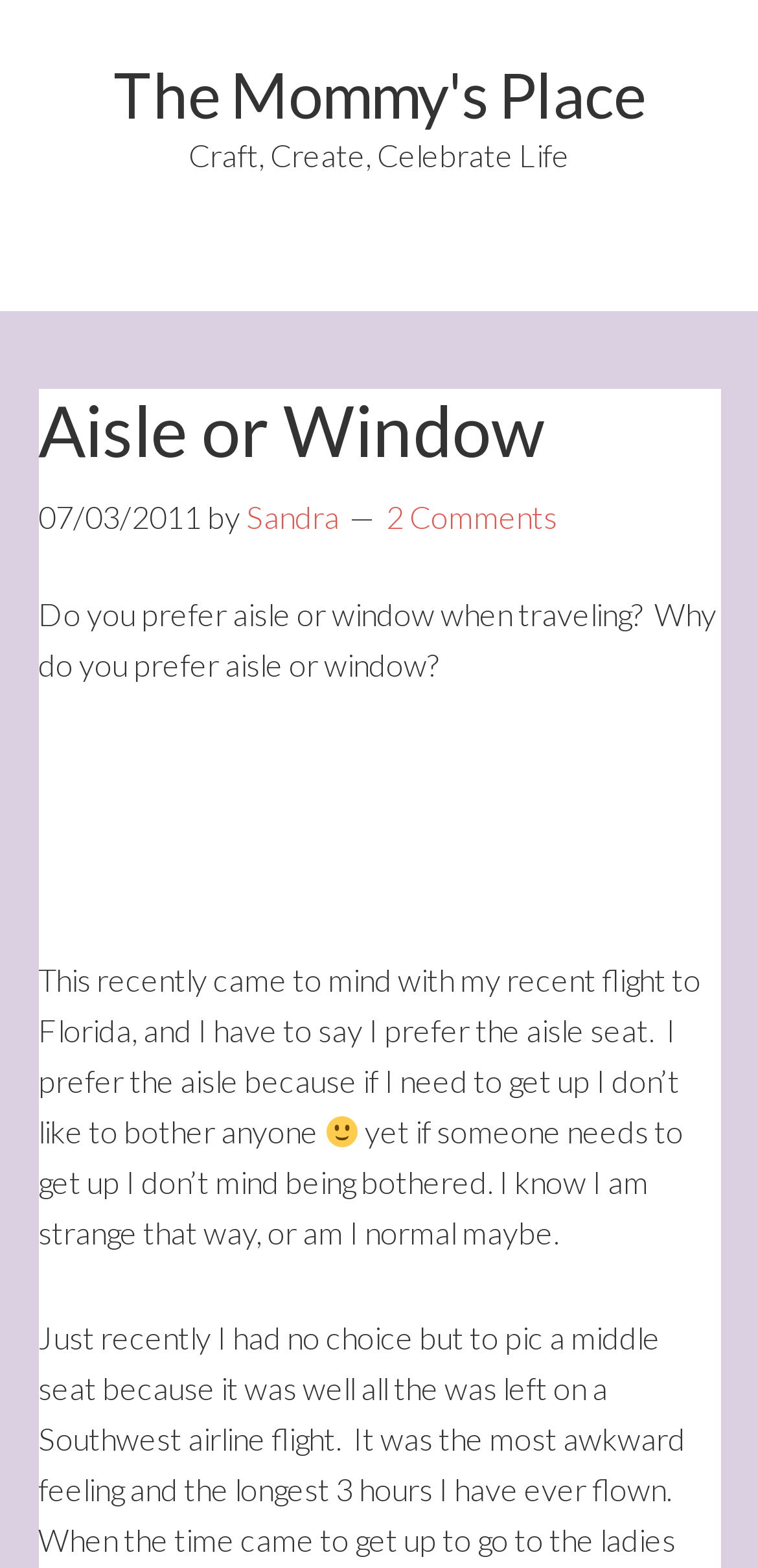What is the topic of the blog post?
Based on the image, provide a one-word or brief-phrase response.

Aisle or Window